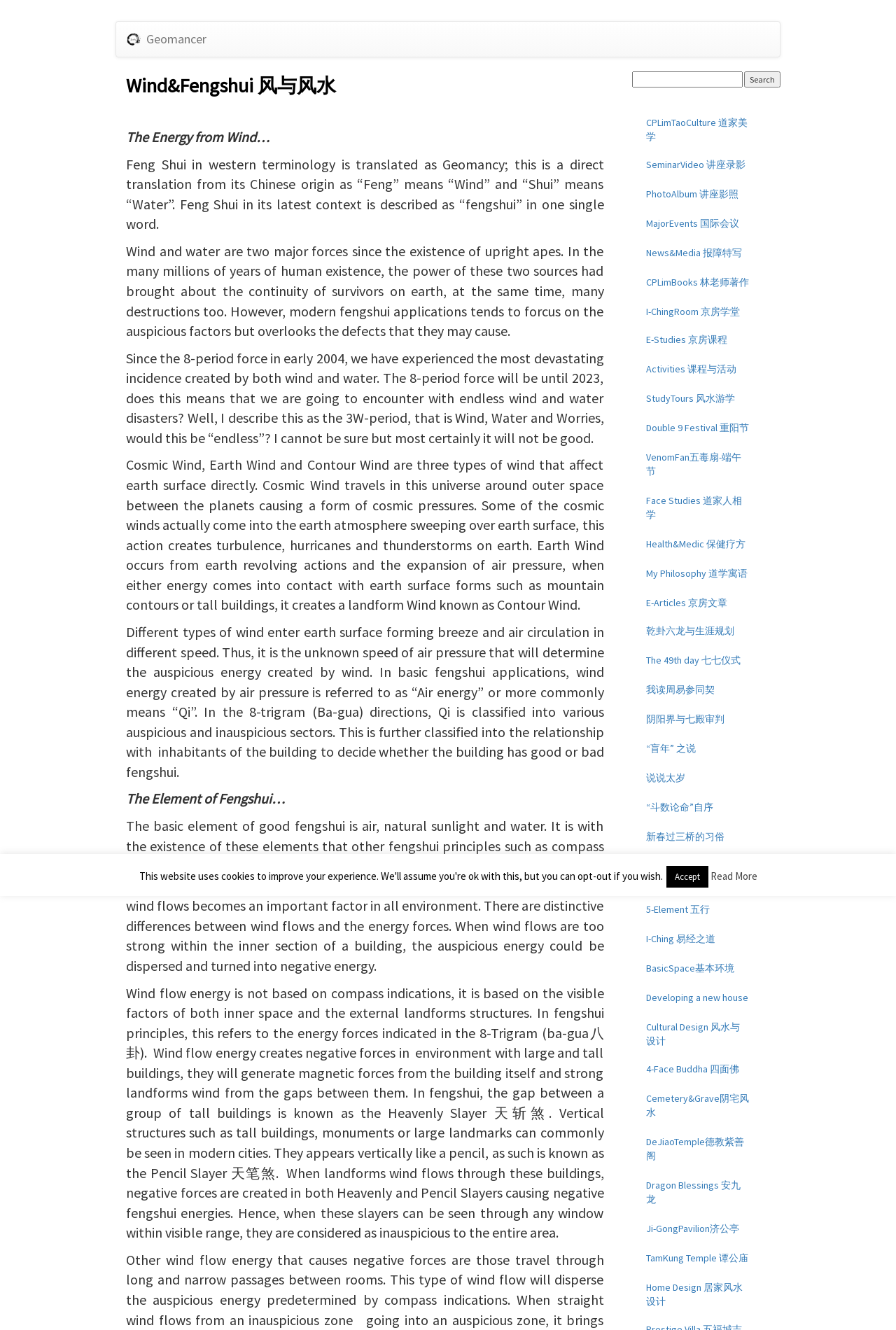Give a detailed account of the webpage.

This webpage is about Geomancer and Wind & Fengshui. At the top, there is a link to "Geomancer" accompanied by a small image. Below it, there is a search bar with a button labeled "Search" and a text "Search for:". 

The main content of the webpage is divided into several sections. The first section has a header "Wind&Fengshui 风与风水" and provides an introduction to Feng Shui, explaining its origin and meaning. 

The following sections discuss the concept of wind and its effects on the environment, including the different types of wind, such as cosmic wind, earth wind, and contour wind. The text also explains how wind energy is classified into auspicious and inauspicious sectors in Feng Shui applications.

There is another section that discusses the element of Fengshui, emphasizing the importance of air, natural sunlight, and water in creating good Fengshui. It also explains how wind flow energy can create negative forces in the environment, especially in areas with tall buildings.

On the right side of the webpage, there is a long list of links to various topics, including seminars, photo albums, major events, news, and media, as well as links to books, e-studies, and activities related to Feng Shui and Geomancy.